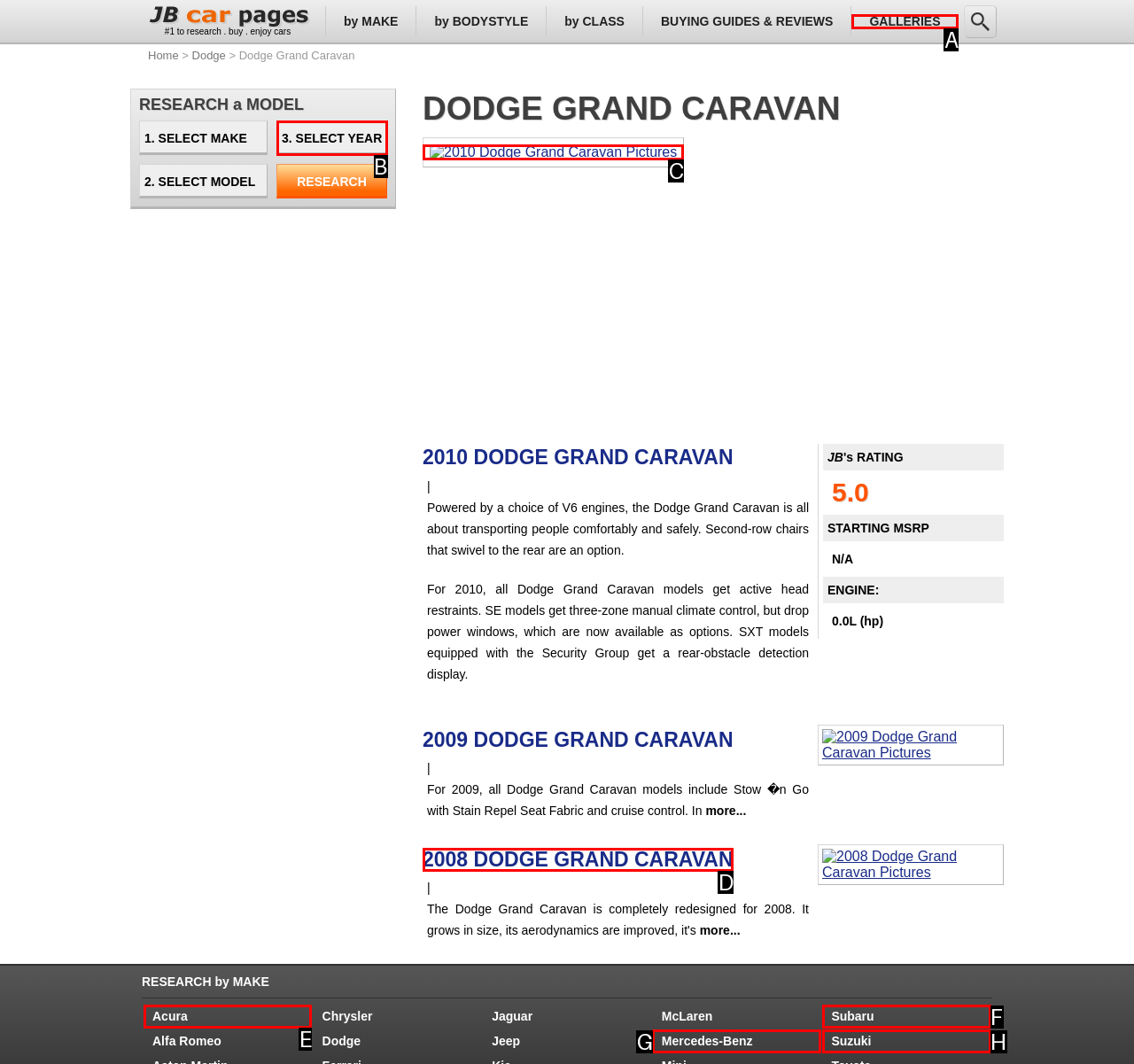Pick the HTML element that should be clicked to execute the task: View 2010 Dodge Grand Caravan Pictures
Respond with the letter corresponding to the correct choice.

C